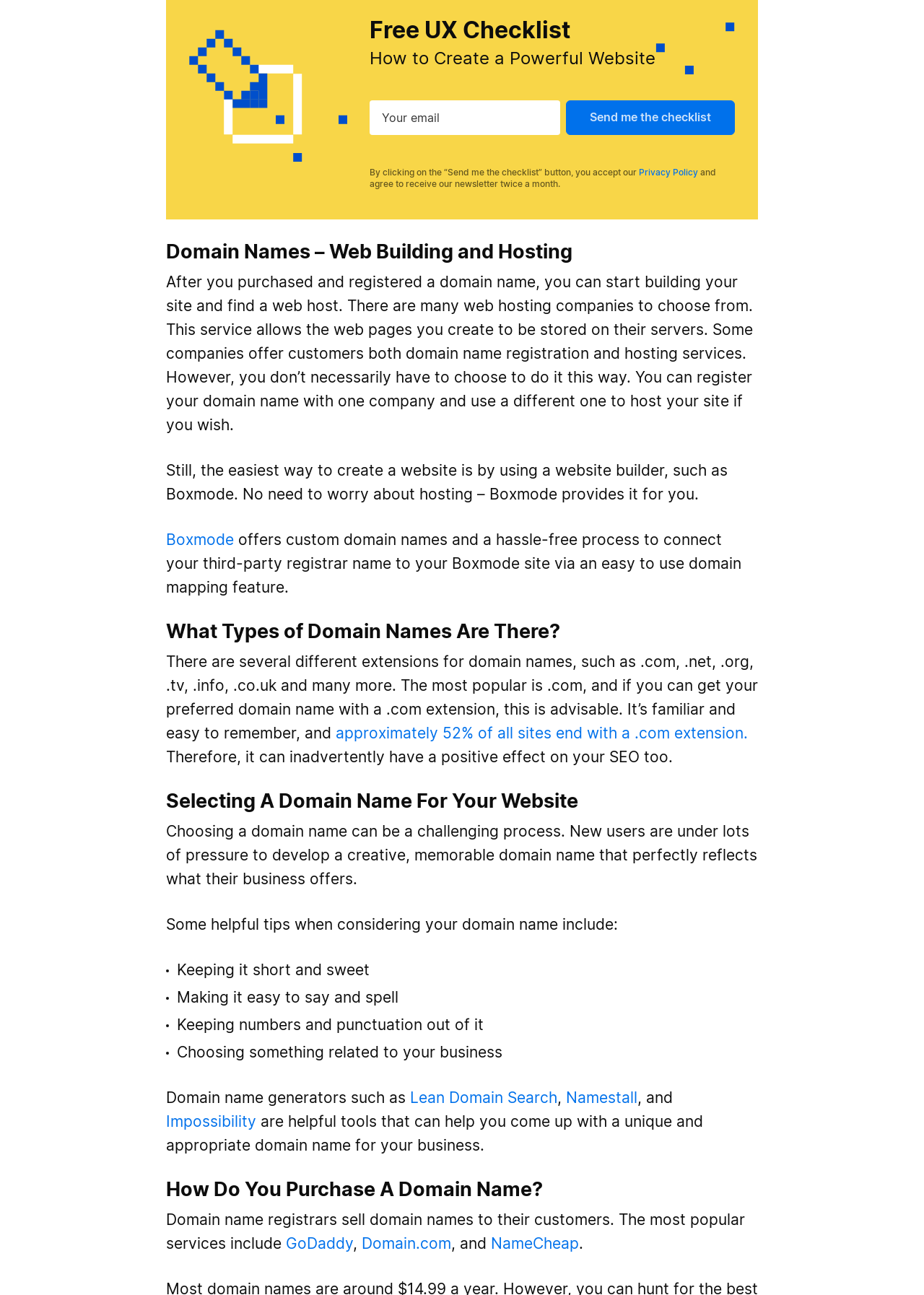Give a concise answer using one word or a phrase to the following question:
What is the purpose of a website builder like Boxmode?

To create a website